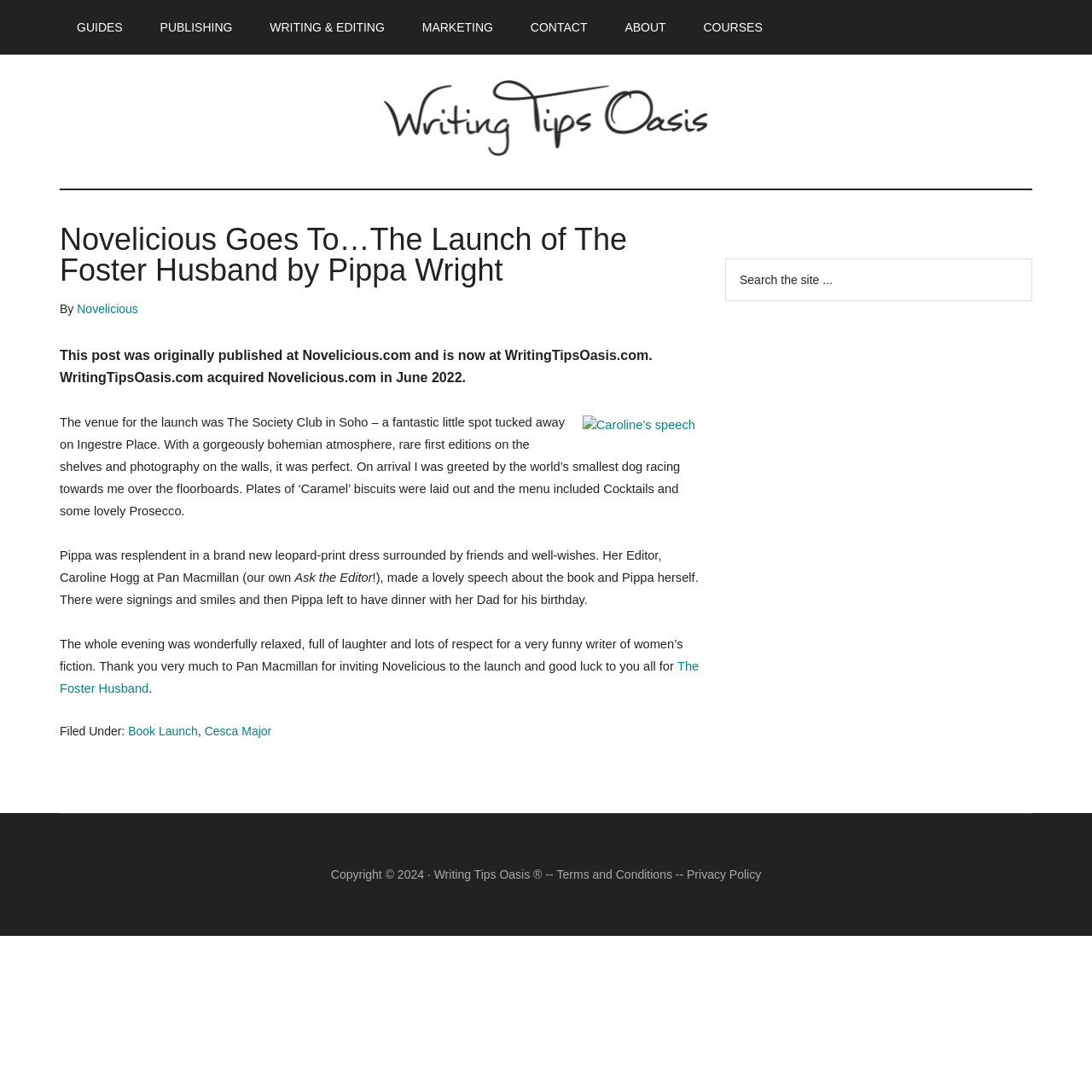Using the description: "Cesca Major", determine the UI element's bounding box coordinates. Ensure the coordinates are in the format of four float numbers between 0 and 1, i.e., [left, top, right, bottom].

[0.187, 0.663, 0.249, 0.676]